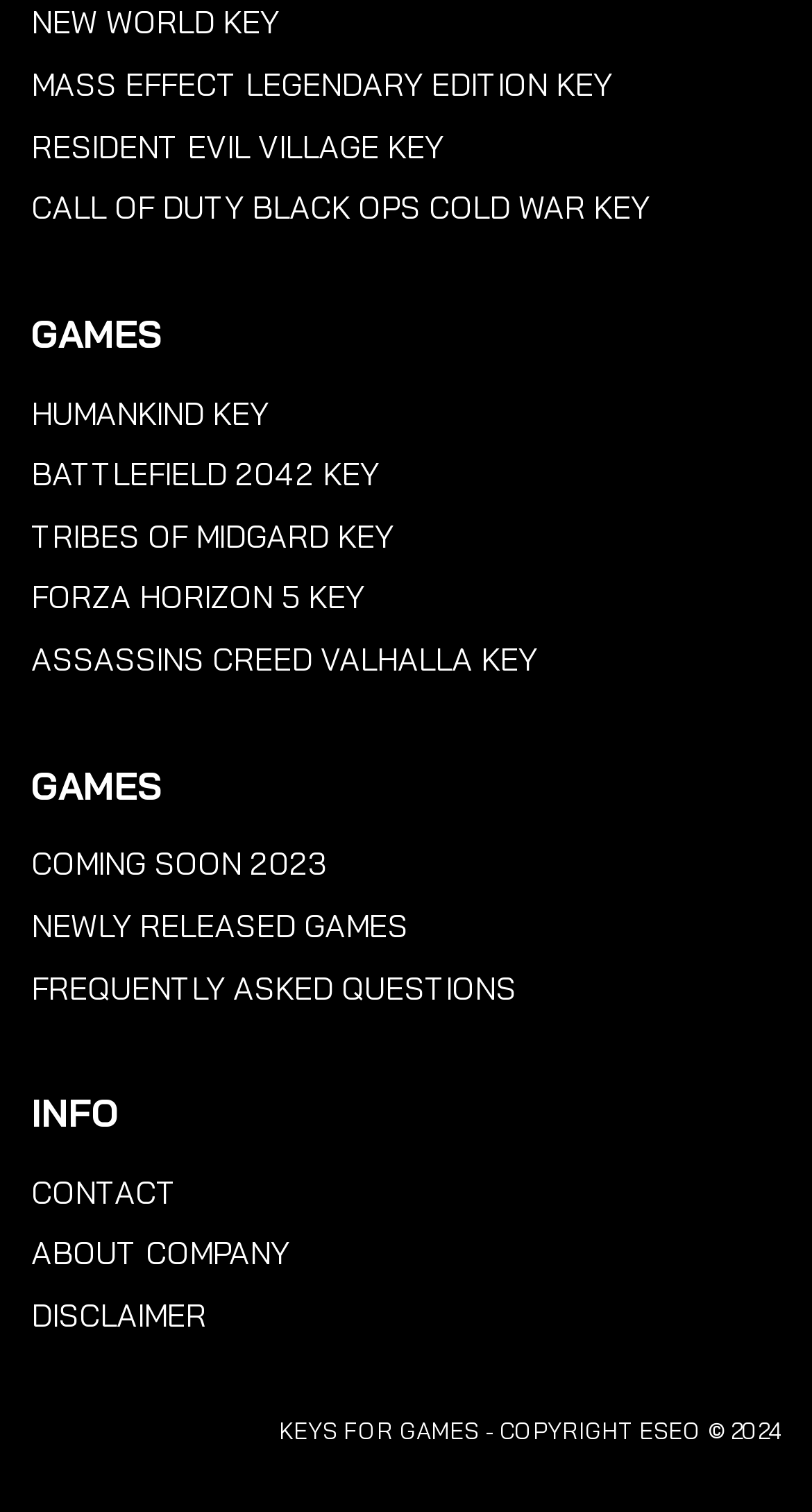Please find and report the bounding box coordinates of the element to click in order to perform the following action: "browse COMING SOON 2023". The coordinates should be expressed as four float numbers between 0 and 1, in the format [left, top, right, bottom].

[0.038, 0.558, 0.403, 0.584]